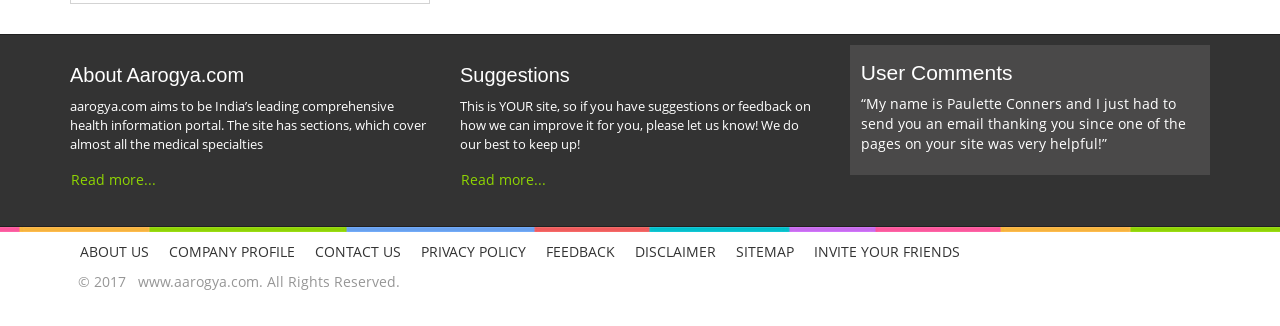Please specify the coordinates of the bounding box for the element that should be clicked to carry out this instruction: "Provide FEEDBACK". The coordinates must be four float numbers between 0 and 1, formatted as [left, top, right, bottom].

[0.419, 0.711, 0.488, 0.834]